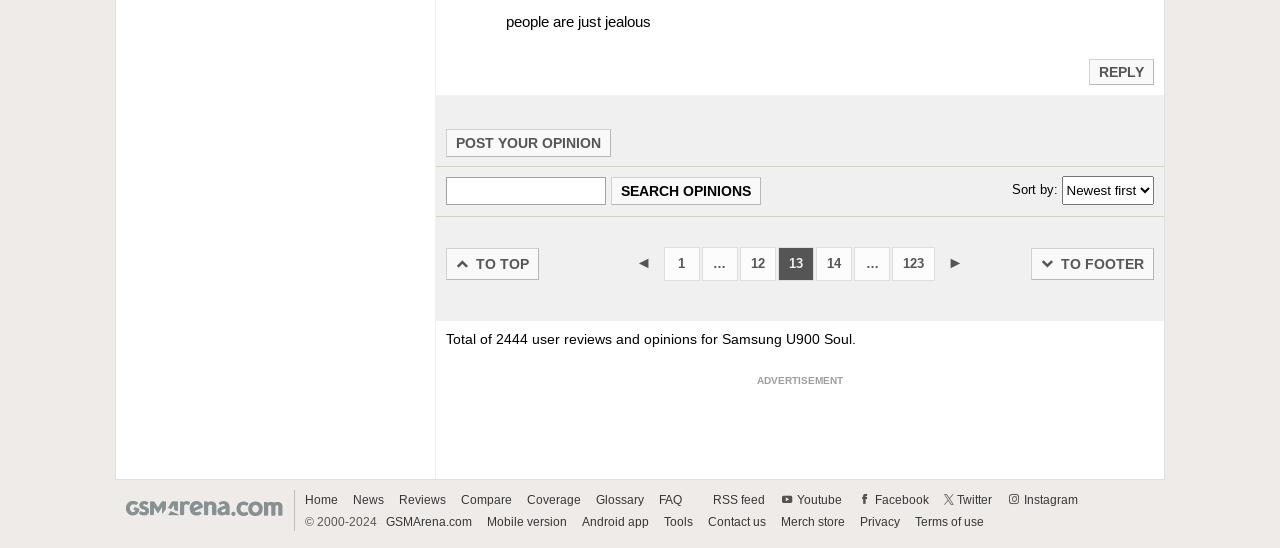Please determine the bounding box of the UI element that matches this description: Terms of use. The coordinates should be given as (top-left x, top-left y, bottom-right x, bottom-right y), with all values between 0 and 1.

[0.71, 0.94, 0.773, 0.966]